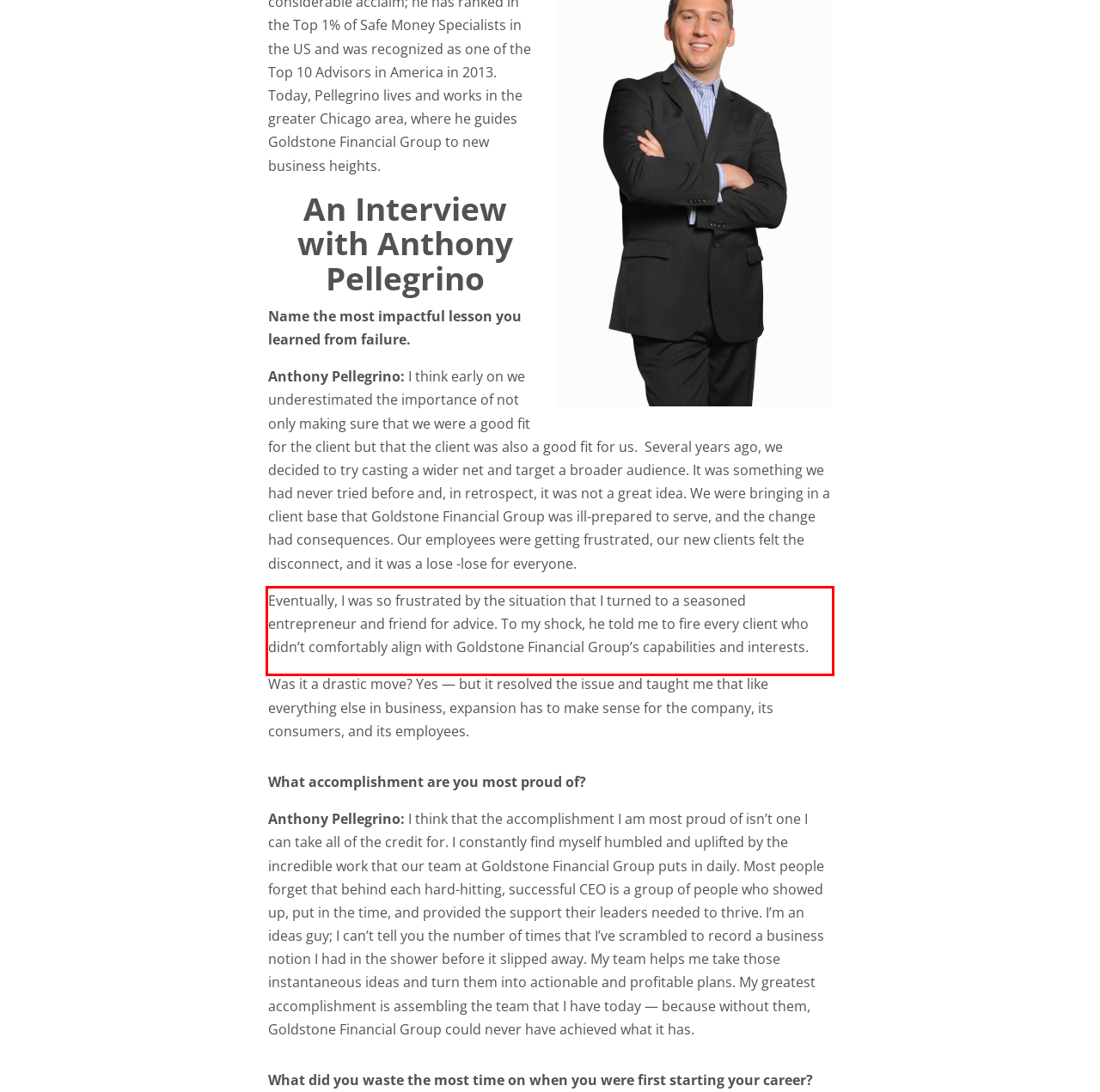Extract and provide the text found inside the red rectangle in the screenshot of the webpage.

Eventually, I was so frustrated by the situation that I turned to a seasoned entrepreneur and friend for advice. To my shock, he told me to fire every client who didn’t comfortably align with Goldstone Financial Group’s capabilities and interests.